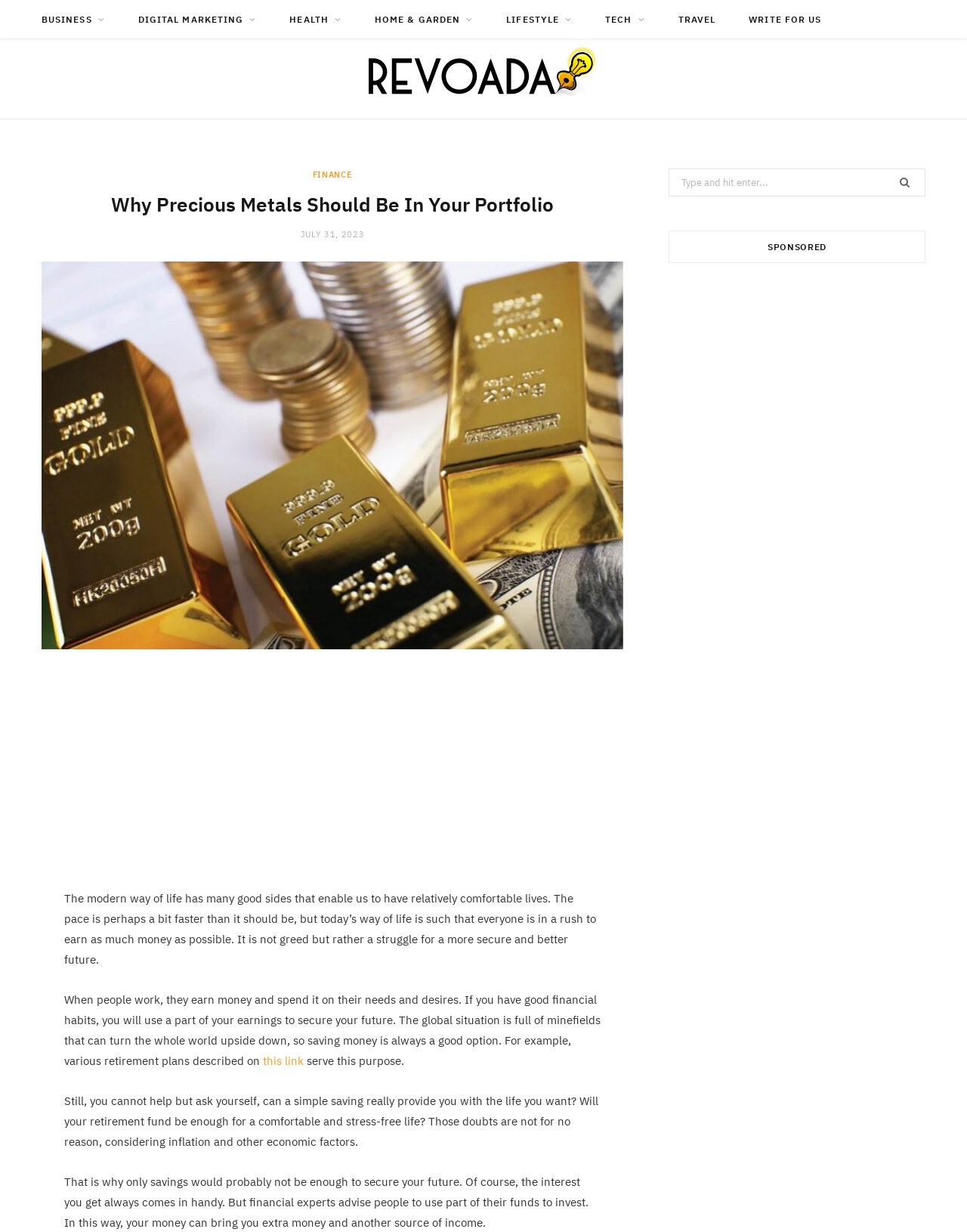Identify and provide the bounding box for the element described by: "Write For Us".

[0.759, 0.0, 0.865, 0.032]